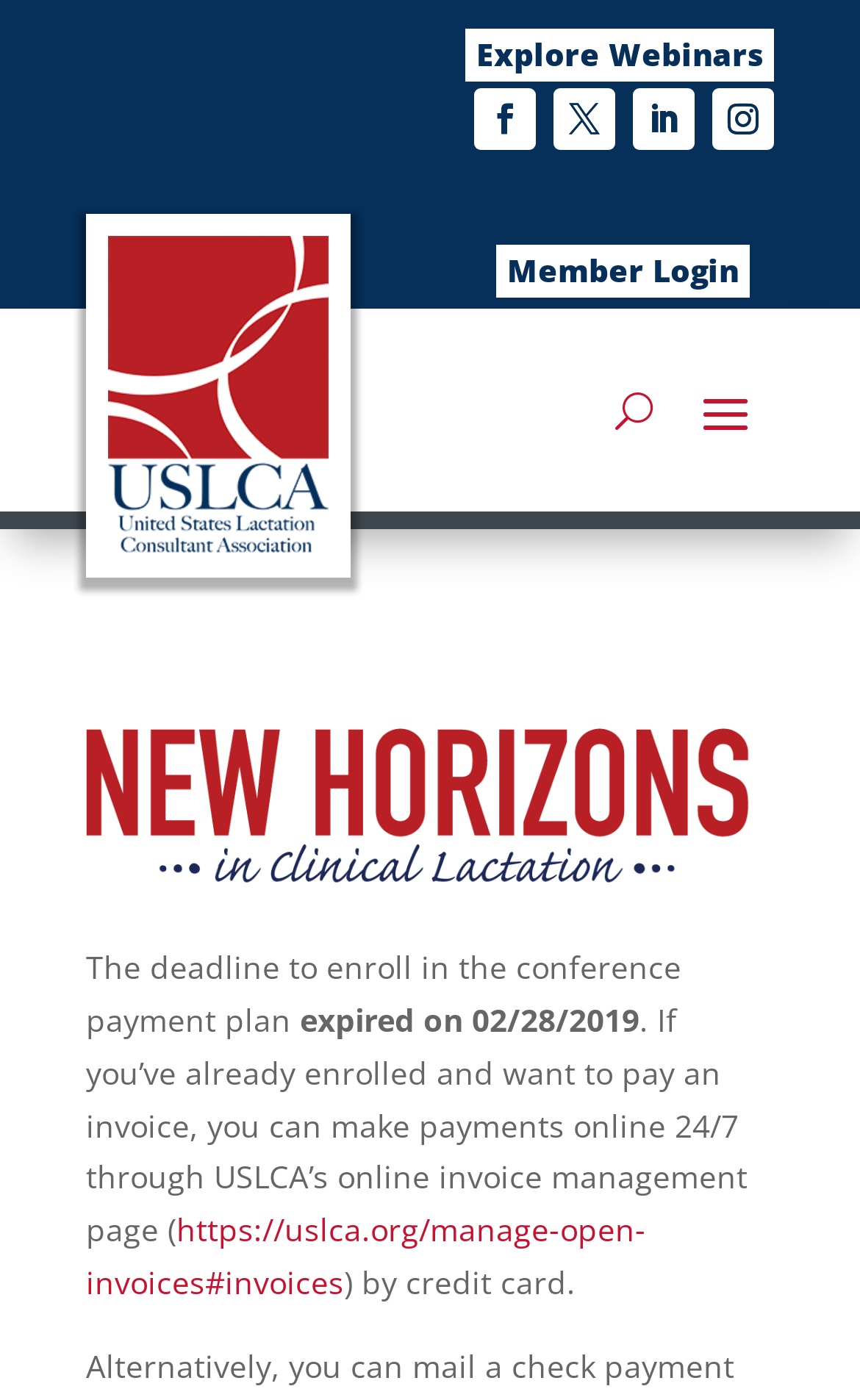What is the purpose of the webpage?
Please use the visual content to give a single word or phrase answer.

Conference payment plan information